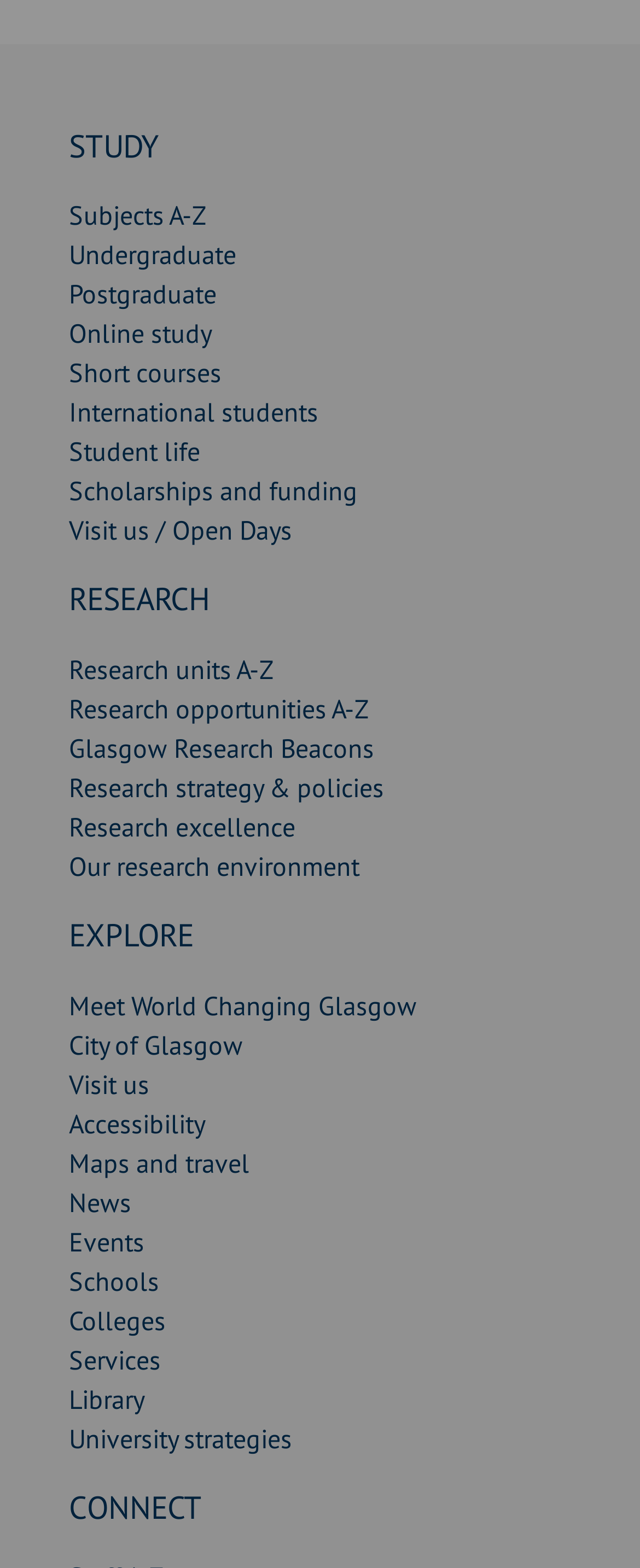Provide the bounding box coordinates of the area you need to click to execute the following instruction: "Click on STUDY".

[0.108, 0.079, 0.249, 0.105]